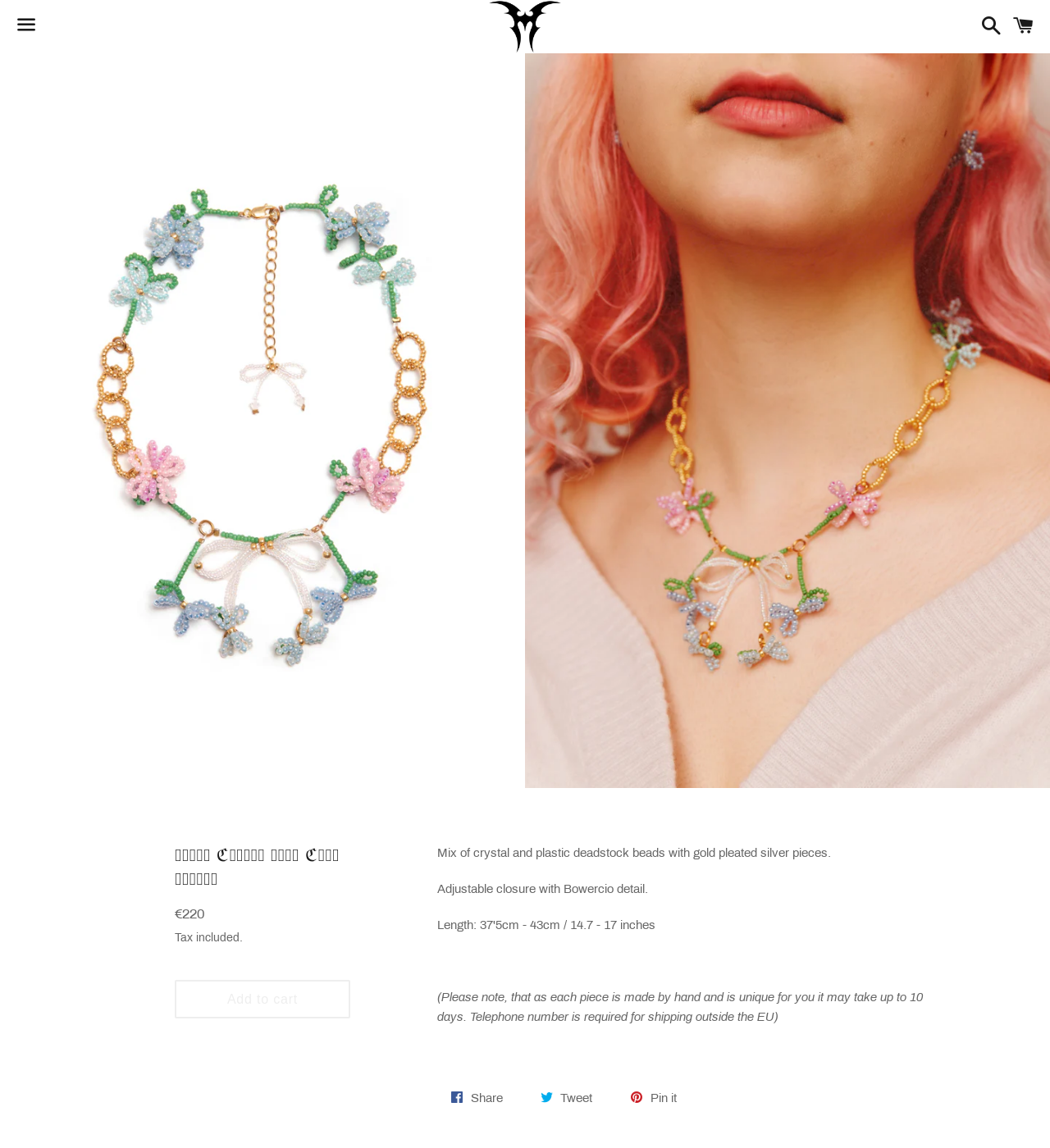Pinpoint the bounding box coordinates of the area that must be clicked to complete this instruction: "View cart".

[0.957, 0.002, 0.992, 0.045]